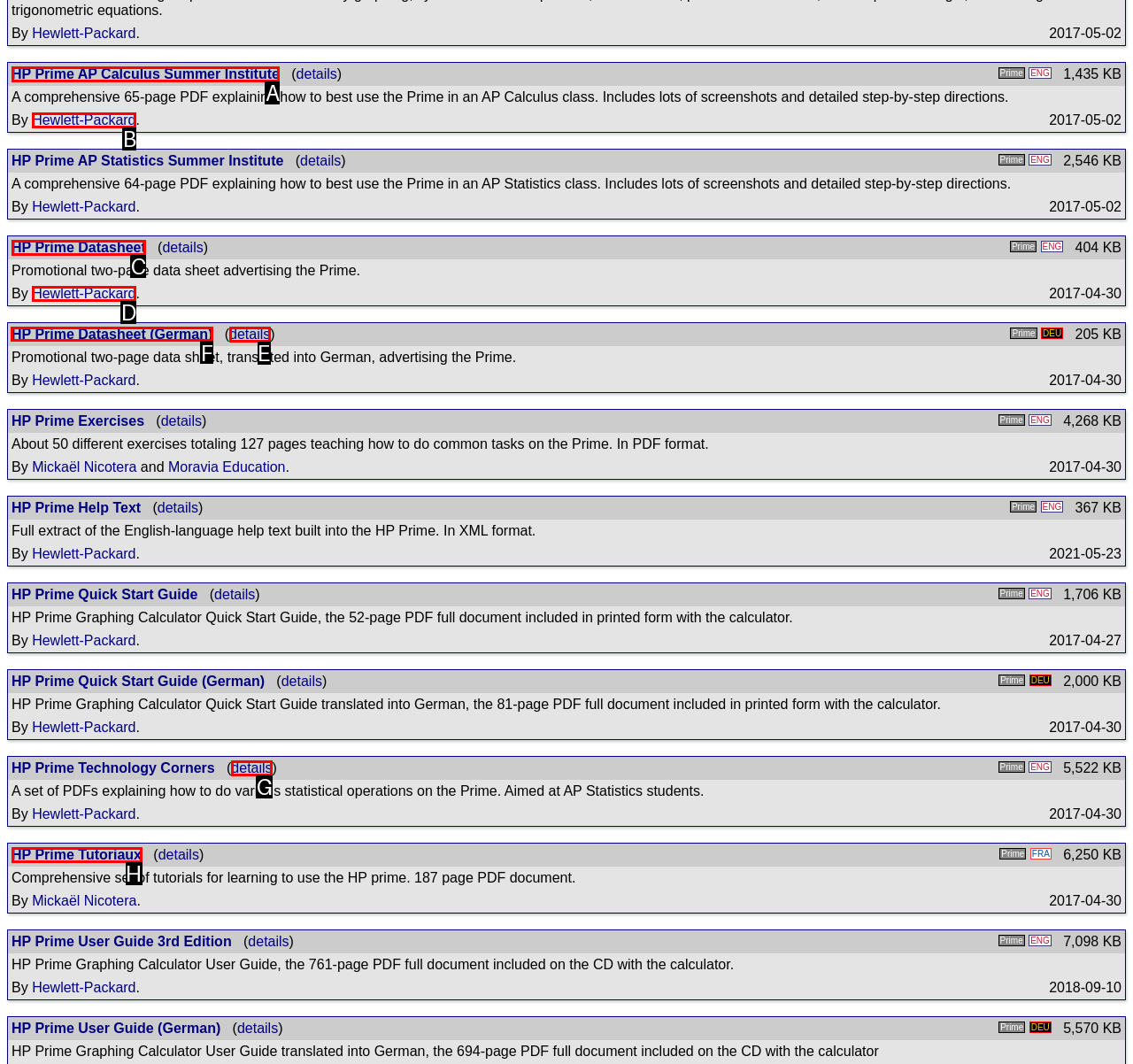Provide the letter of the HTML element that you need to click on to perform the task: Click HP Prime Datasheet (German) link.
Answer with the letter corresponding to the correct option.

F